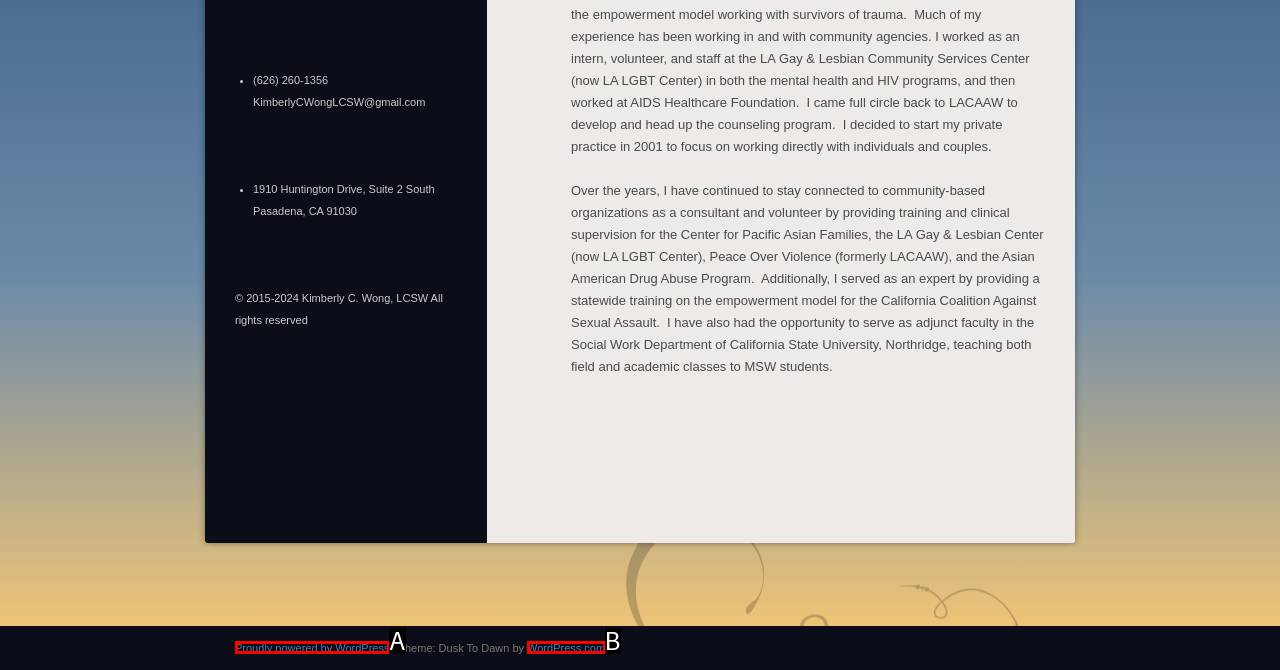Identify the bounding box that corresponds to: Proudly powered by WordPress
Respond with the letter of the correct option from the provided choices.

A